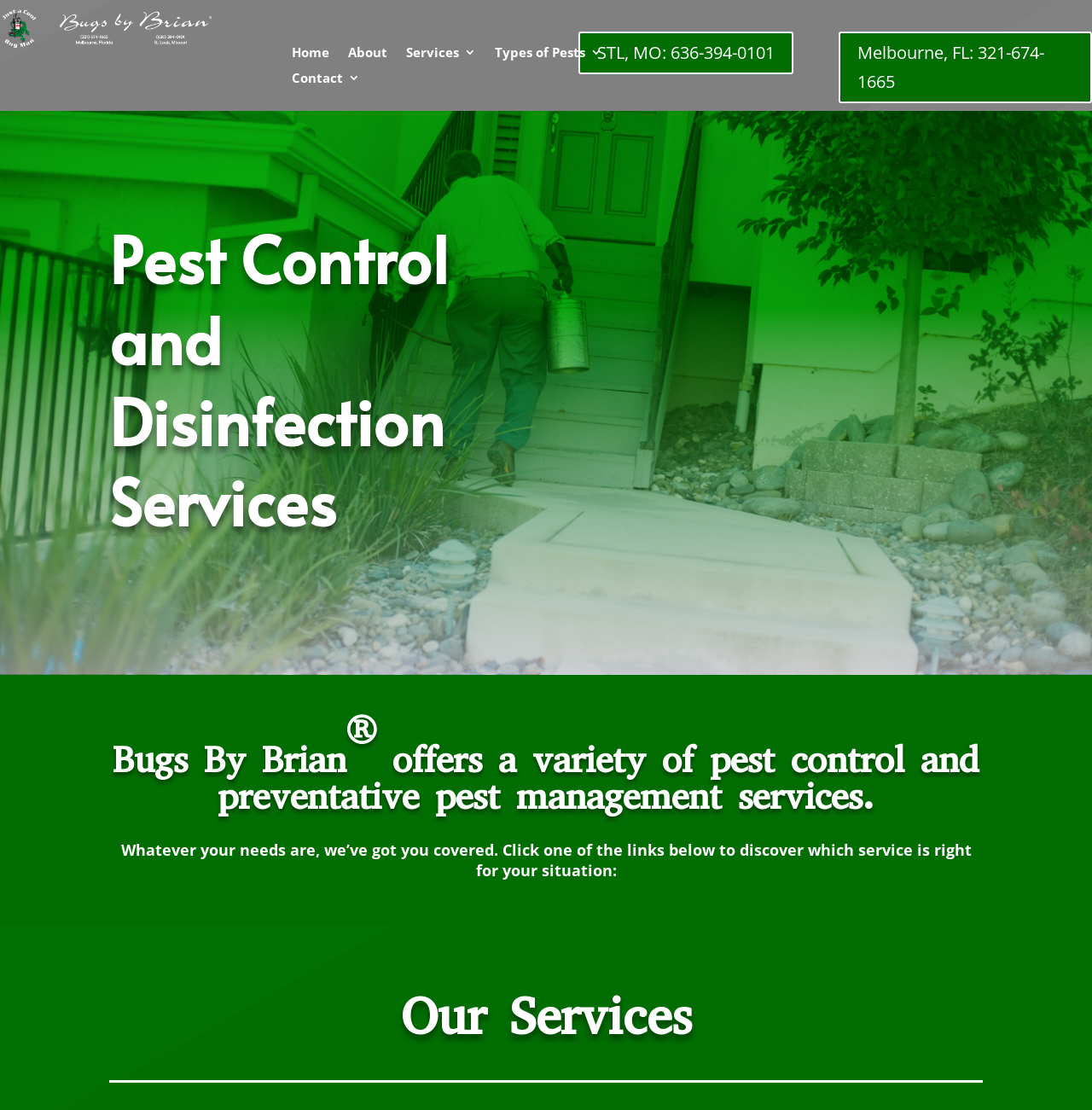How many phone numbers are listed?
Use the screenshot to answer the question with a single word or phrase.

2